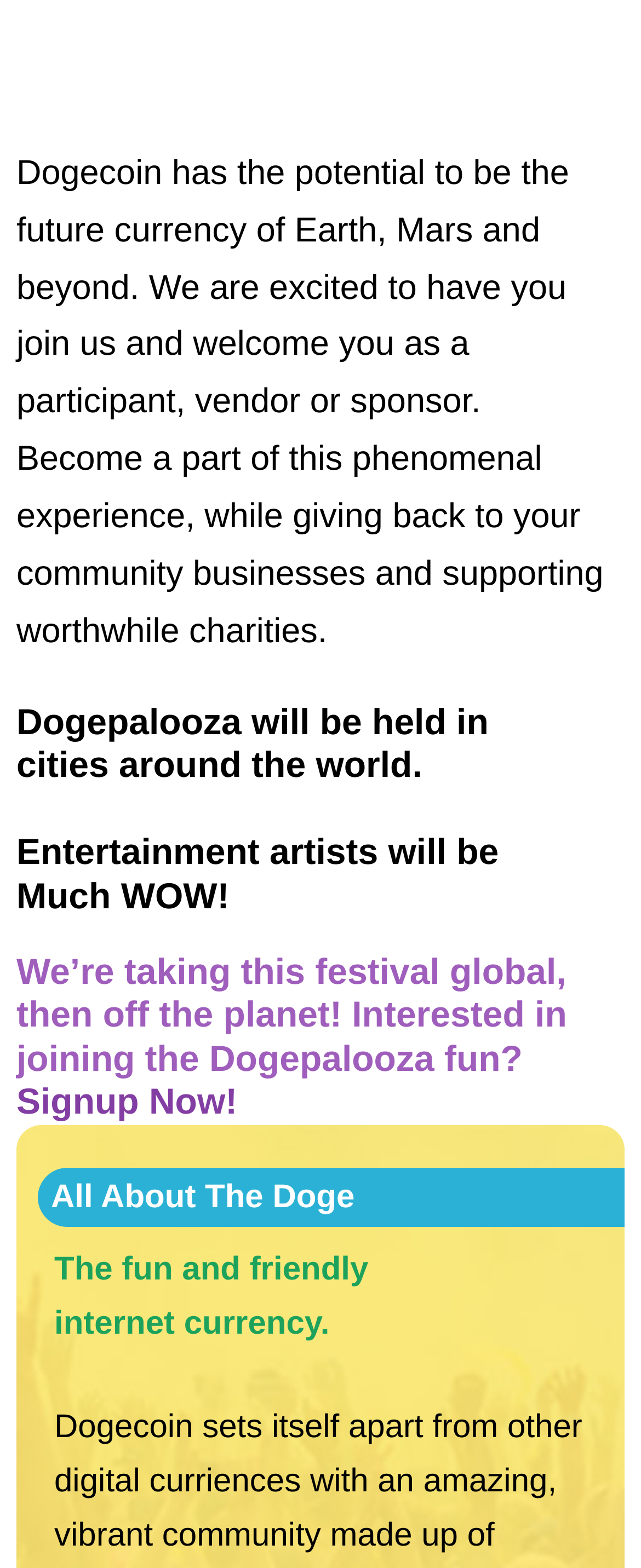What is the purpose of Dogepalooza?
Using the visual information, answer the question in a single word or phrase.

Supporting charities